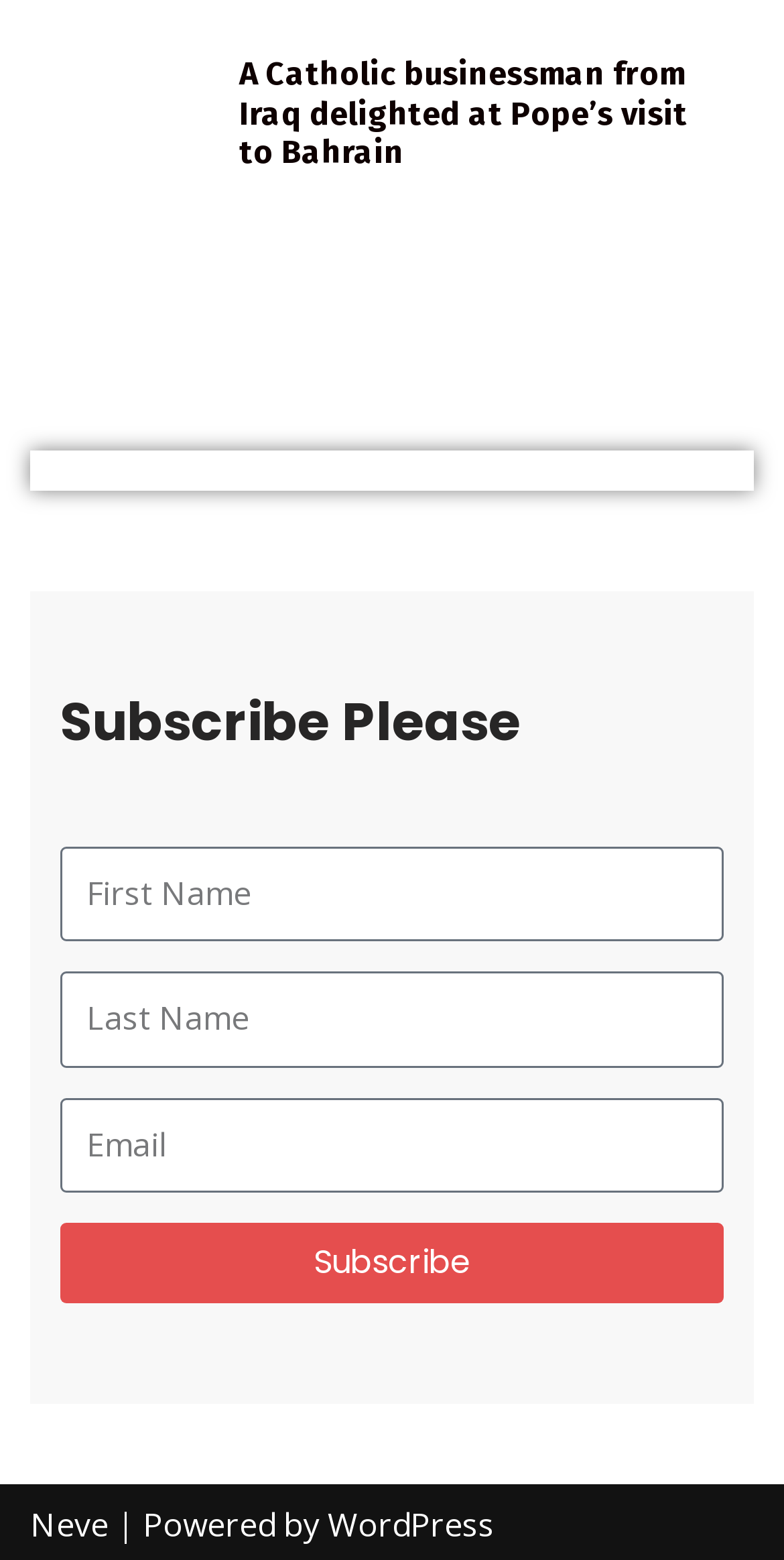Please specify the bounding box coordinates for the clickable region that will help you carry out the instruction: "Click the link to read about Pope’s visit to Bahrain".

[0.305, 0.035, 0.877, 0.109]